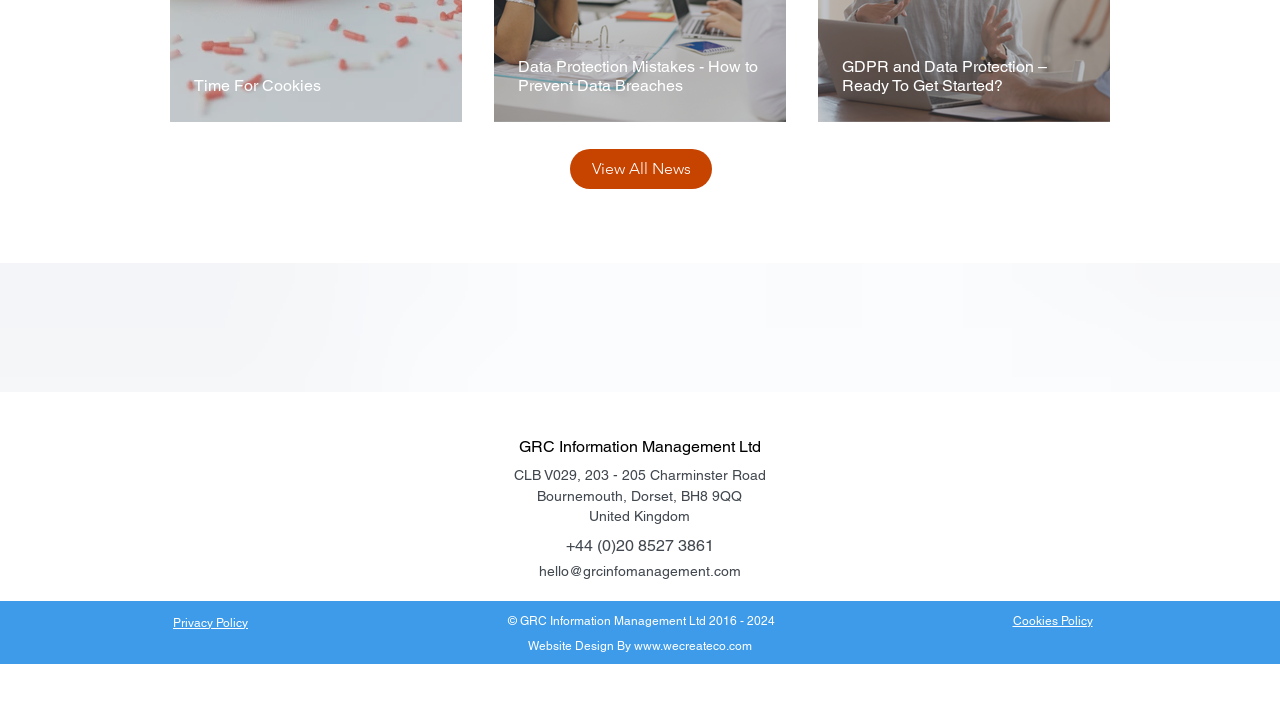Respond to the question with just a single word or phrase: 
What is the location of the company?

Bournemouth, Dorset, BH8 9QQ